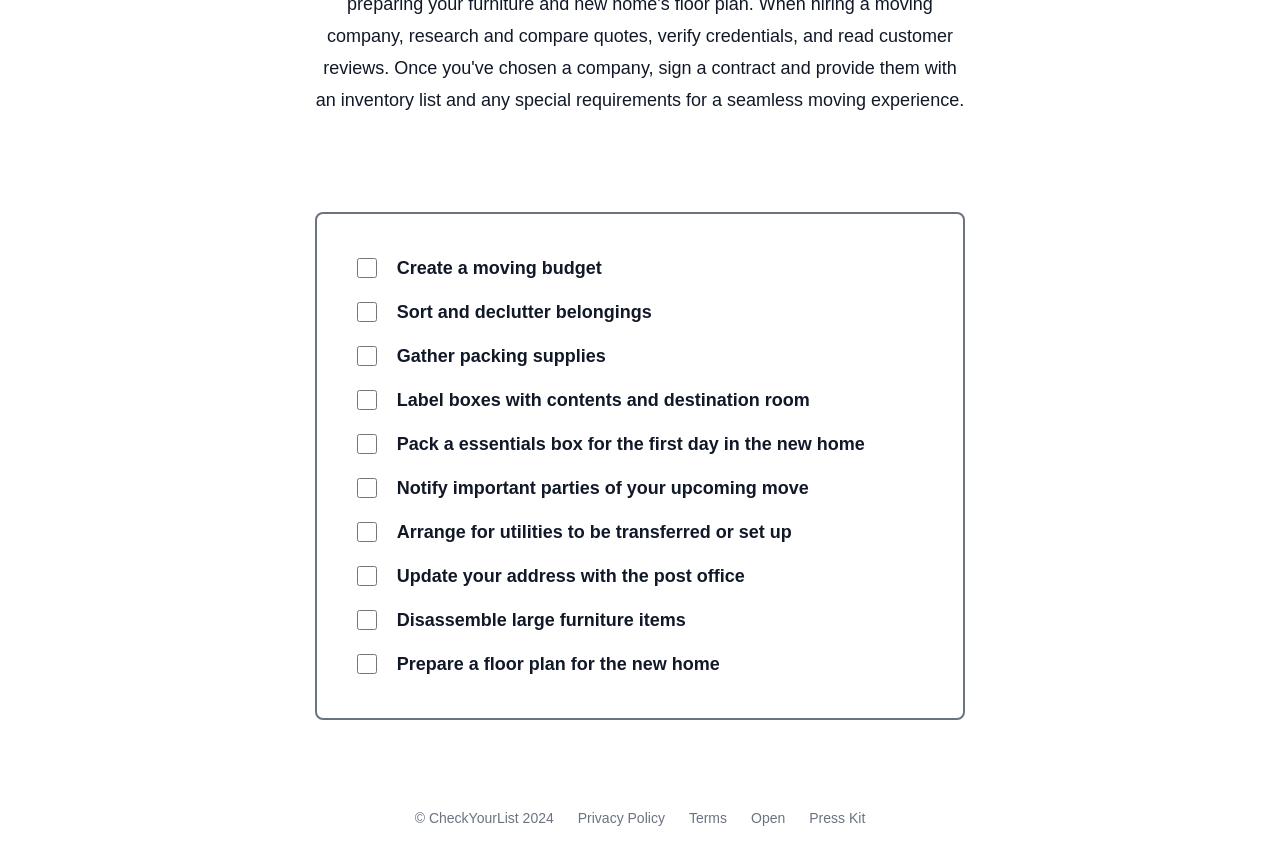Based on the element description "parent_node: Gather packing supplies name="checkbox-2"", predict the bounding box coordinates of the UI element.

[0.279, 0.401, 0.294, 0.434]